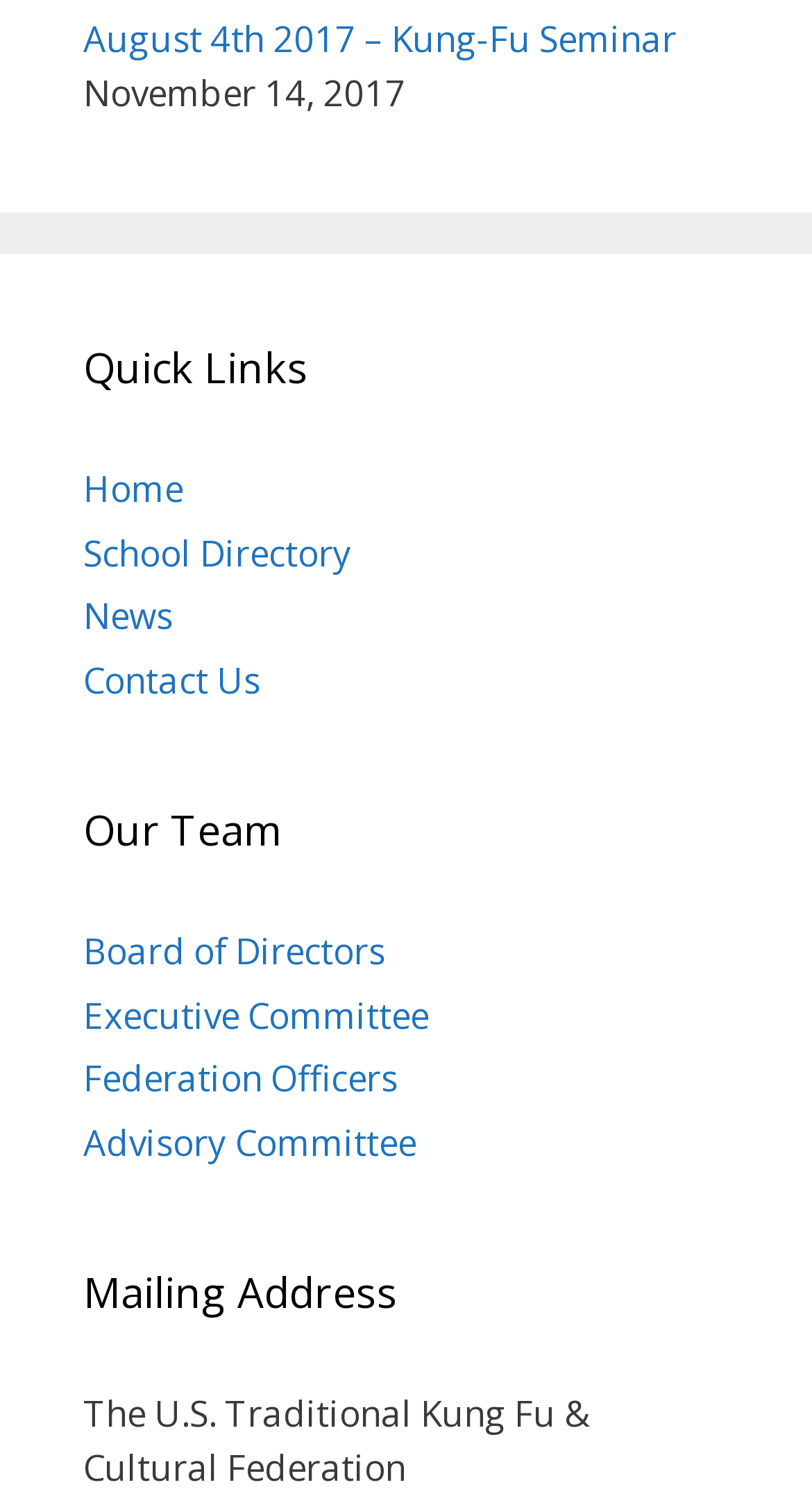Determine the bounding box coordinates for the region that must be clicked to execute the following instruction: "Click the search button".

None